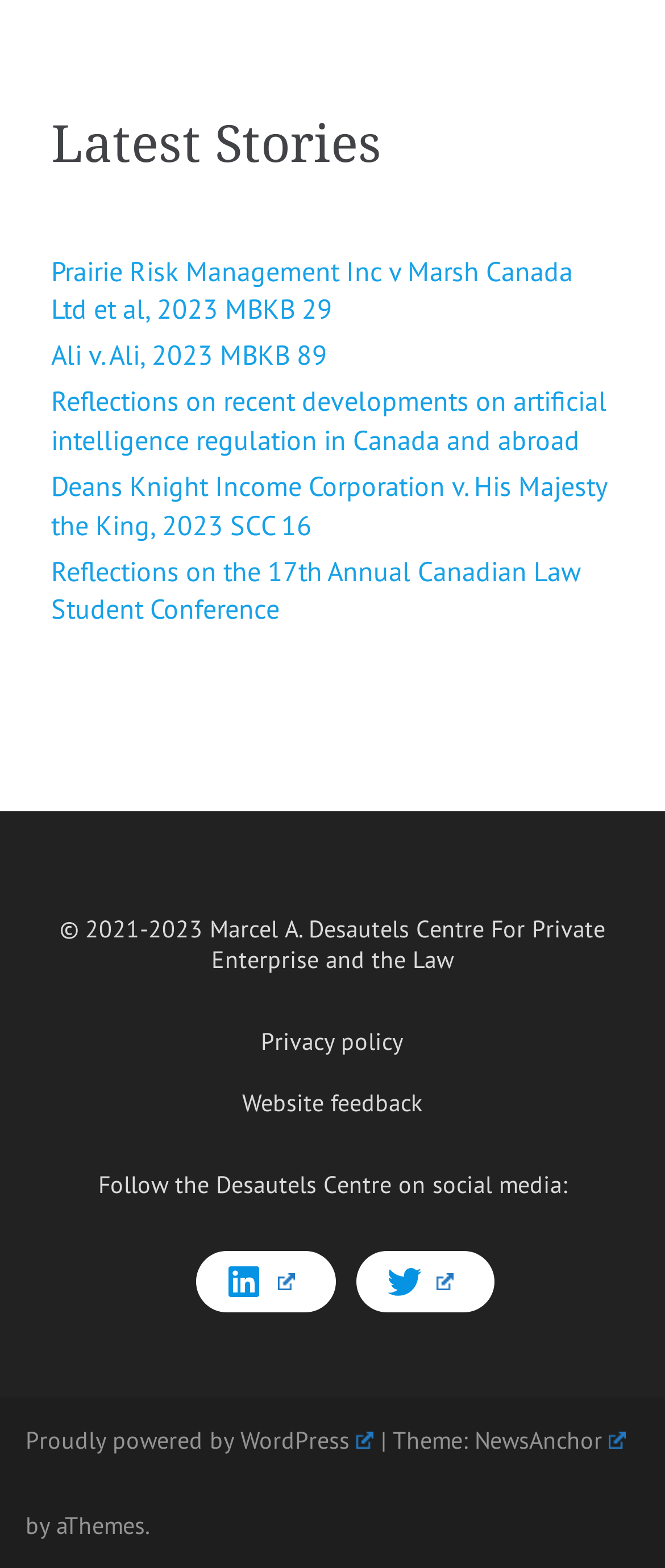What is the copyright year of this website?
Examine the webpage screenshot and provide an in-depth answer to the question.

I found the copyright information at the bottom of the page, which says '© 2021-2023 Marcel A. Desautels Centre For Private Enterprise and the Law'.